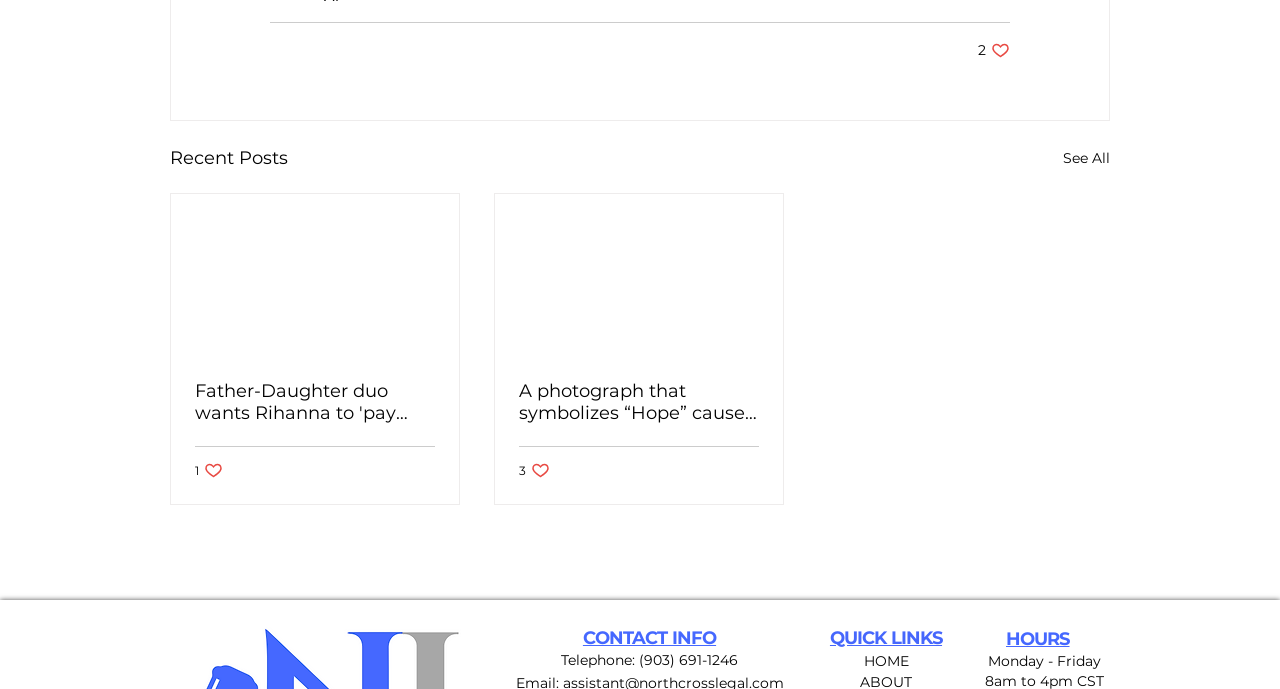Please identify the bounding box coordinates of the element's region that needs to be clicked to fulfill the following instruction: "View all recent posts". The bounding box coordinates should consist of four float numbers between 0 and 1, i.e., [left, top, right, bottom].

[0.83, 0.209, 0.867, 0.251]